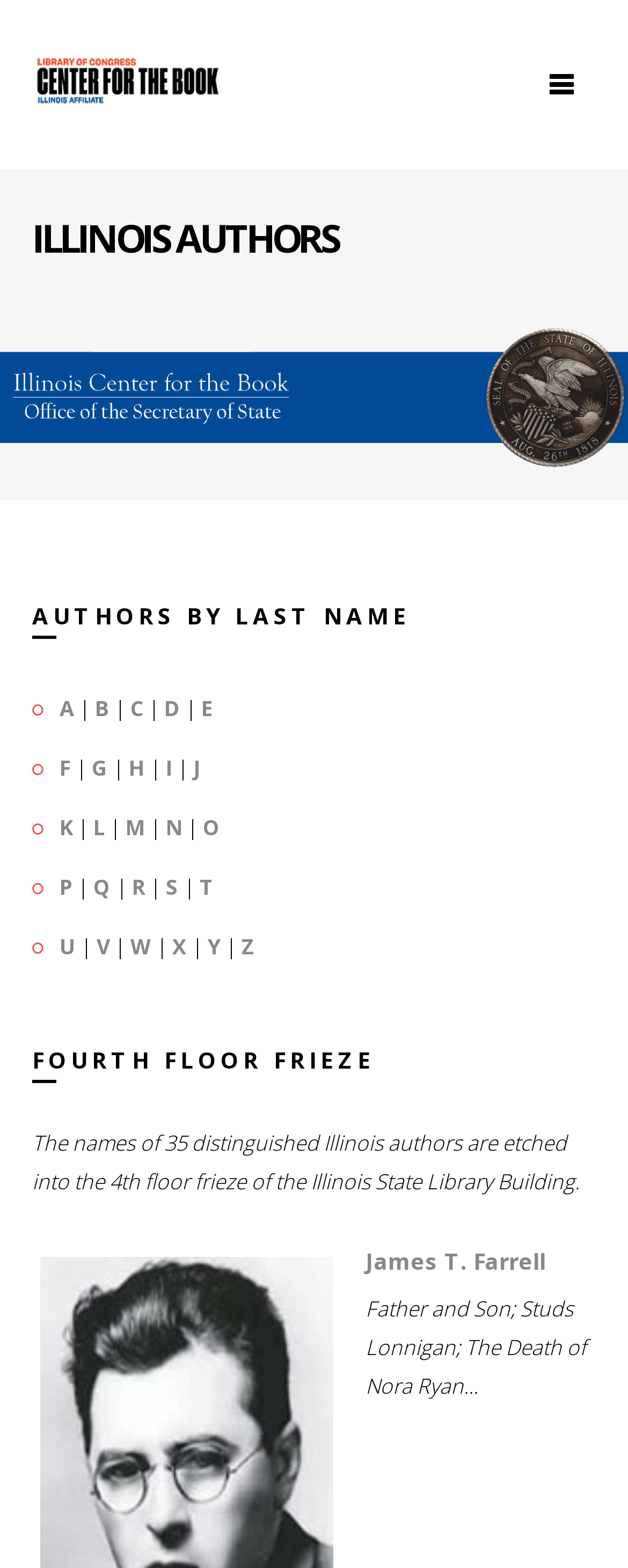Please identify the bounding box coordinates of the element's region that needs to be clicked to fulfill the following instruction: "Click the 'Z' link". The bounding box coordinates should consist of four float numbers between 0 and 1, i.e., [left, top, right, bottom].

[0.385, 0.594, 0.408, 0.613]